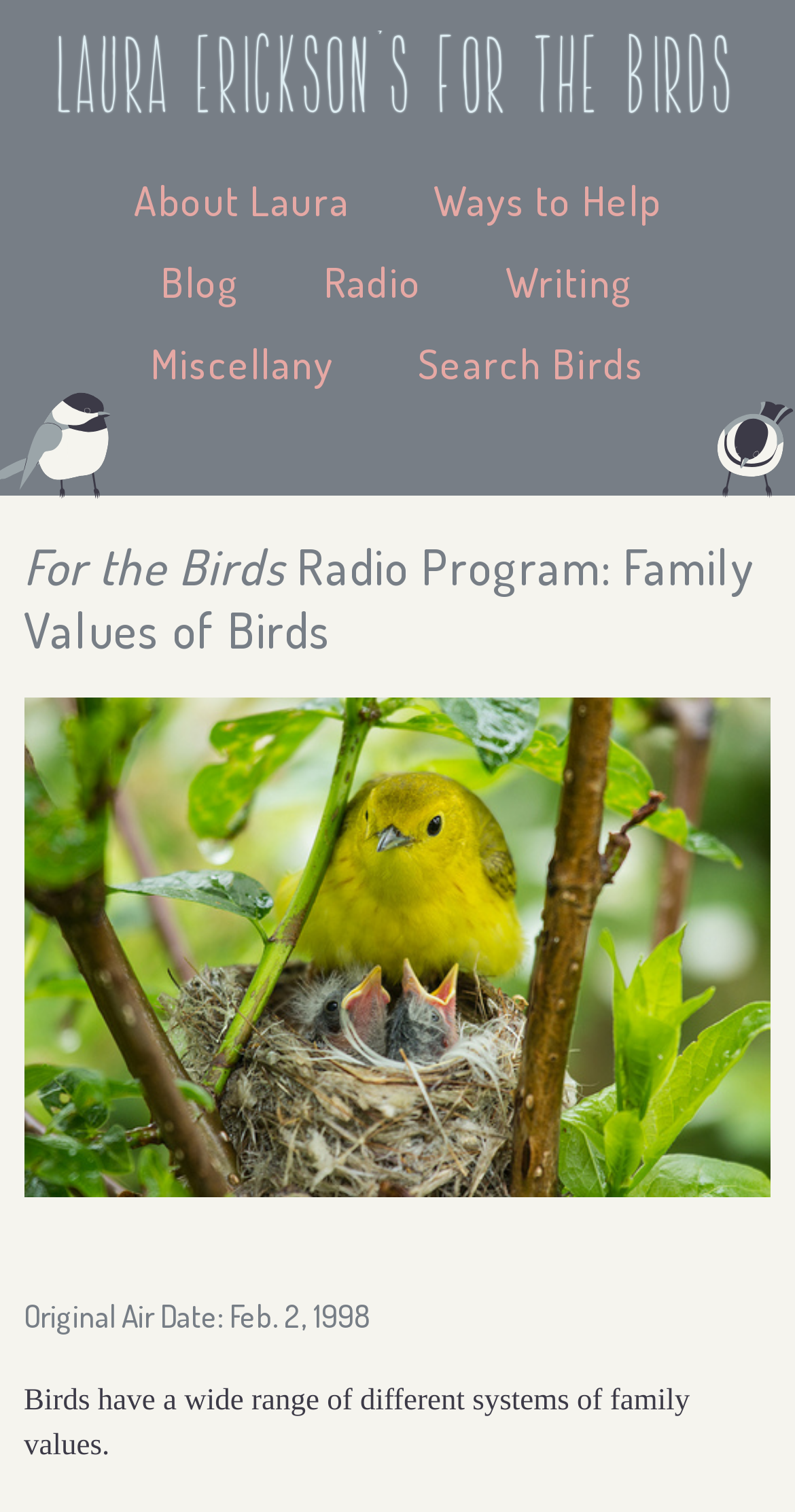Using the information in the image, give a comprehensive answer to the question: 
What is the purpose of the 'Search Birds' link?

I inferred this from the context of the link 'Search Birds' which suggests that it allows users to search for information related to birds.